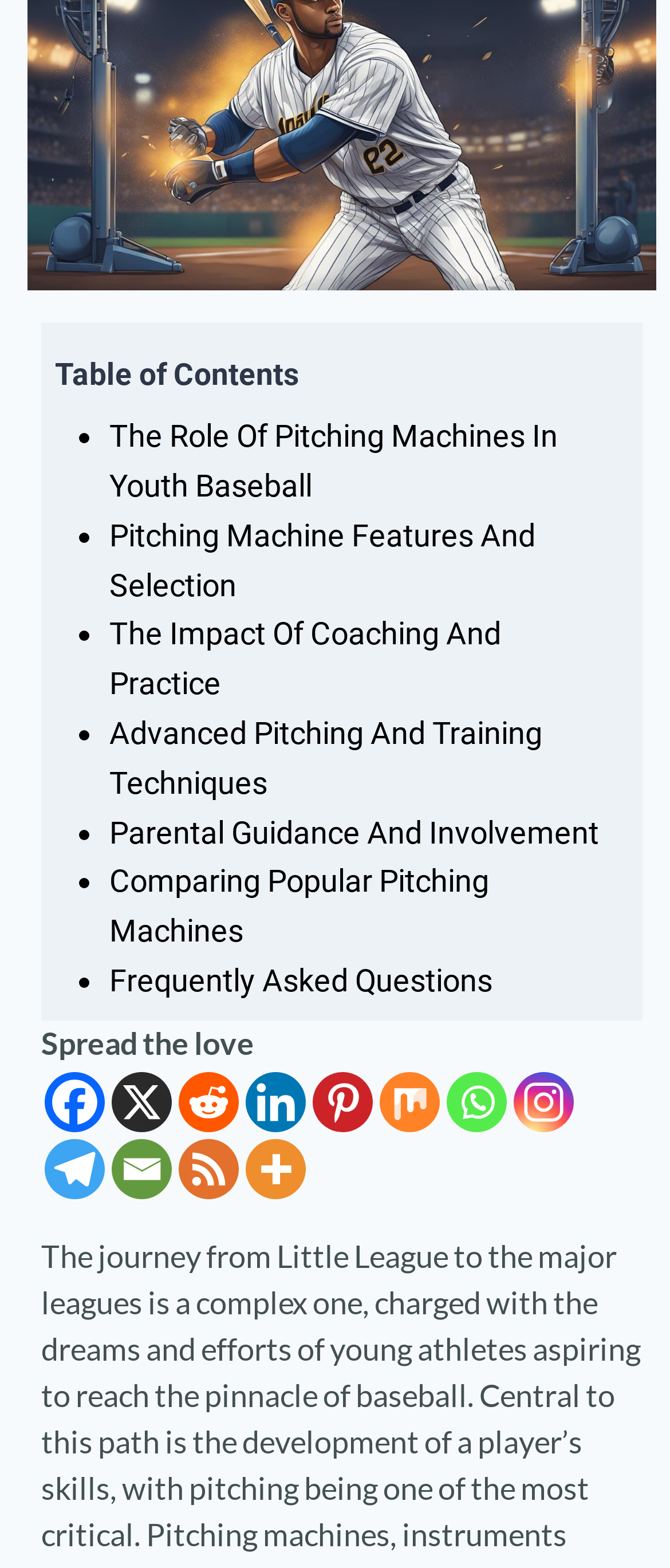What is the last link in the table of contents?
Answer the question with just one word or phrase using the image.

Frequently Asked Questions